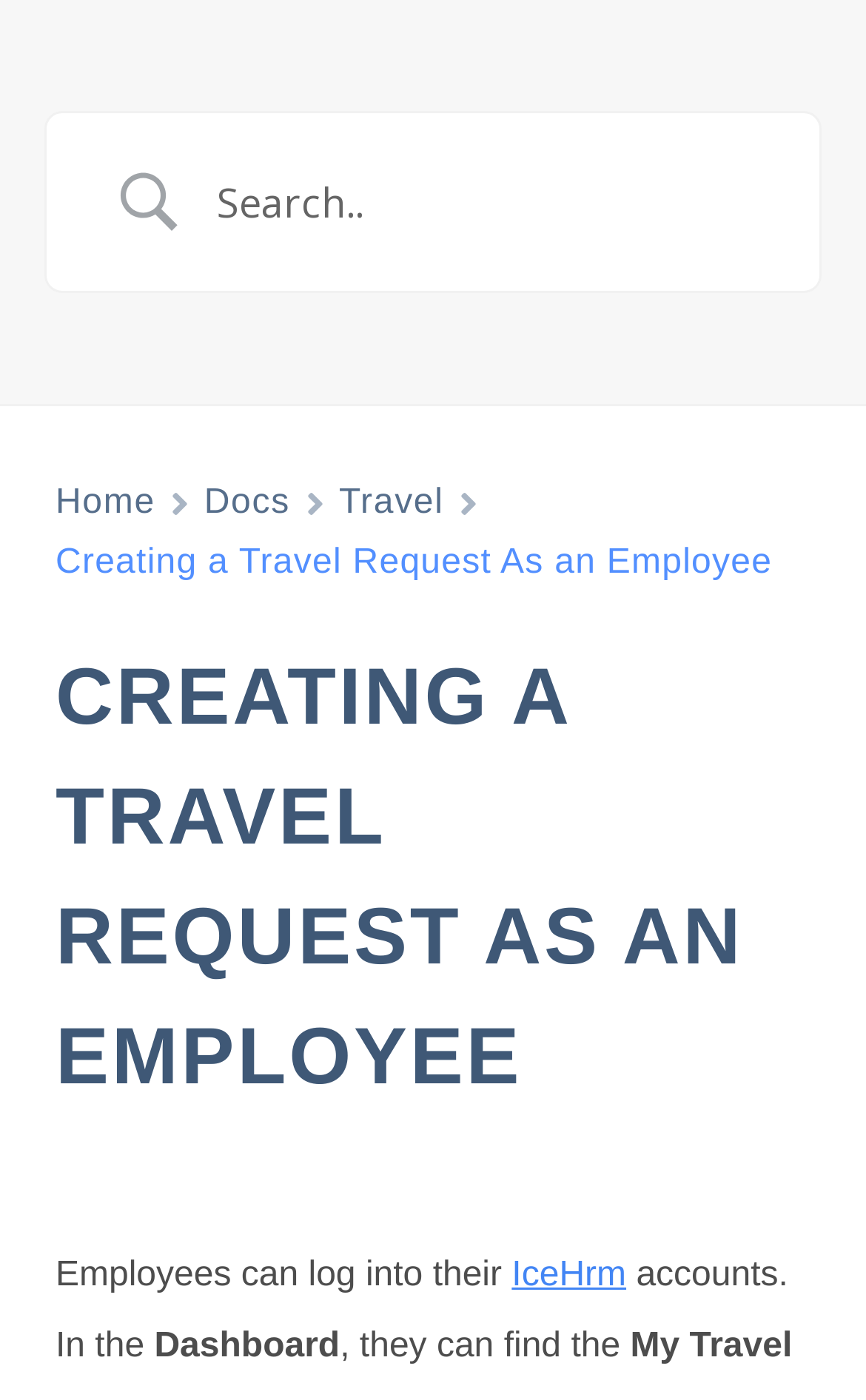What is the purpose of the textbox?
Refer to the image and provide a detailed answer to the question.

The textbox has a placeholder text 'Search..' which indicates that it is used for searching purposes.